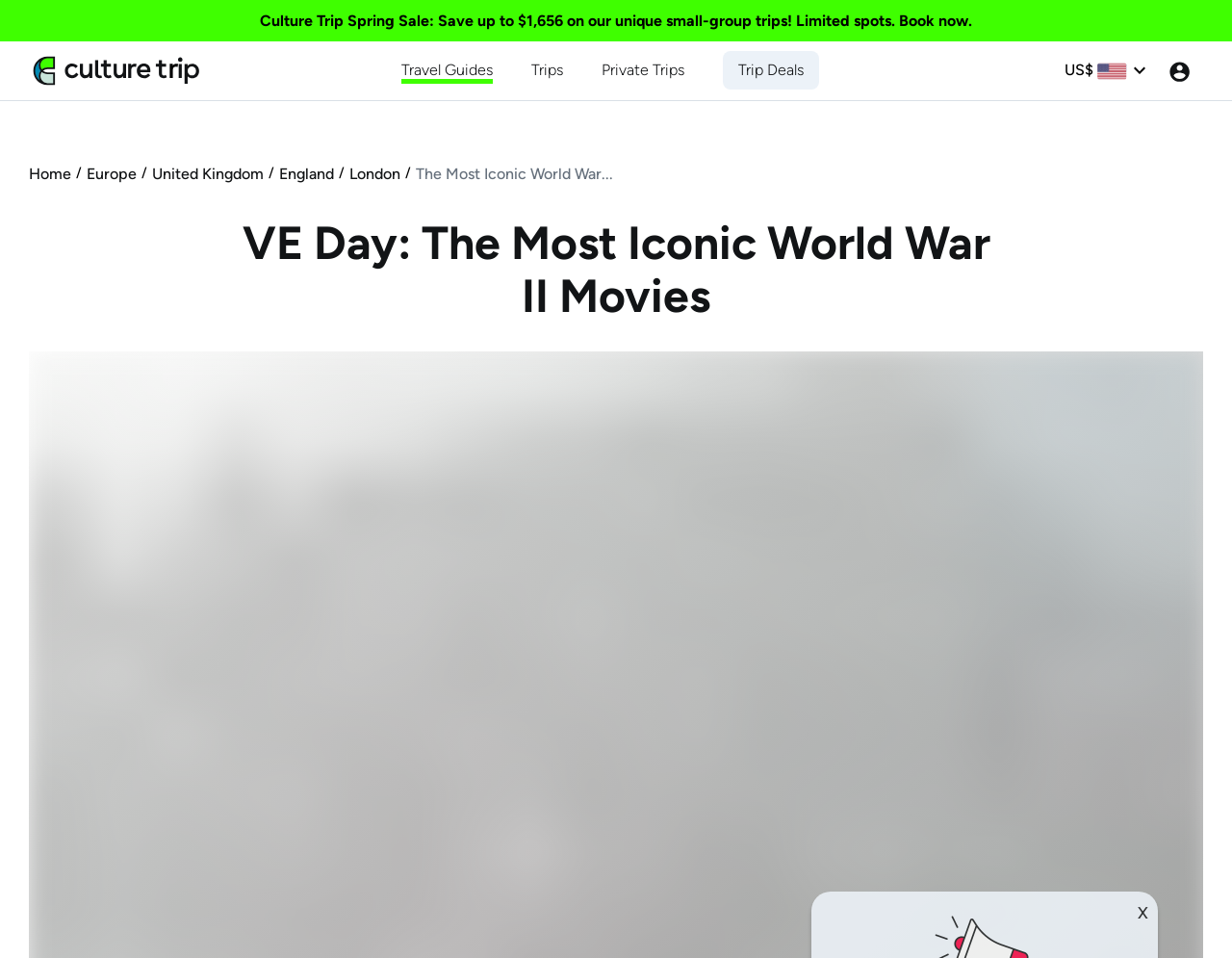Please reply to the following question with a single word or a short phrase:
What type of trips are offered by the website?

Private Trips